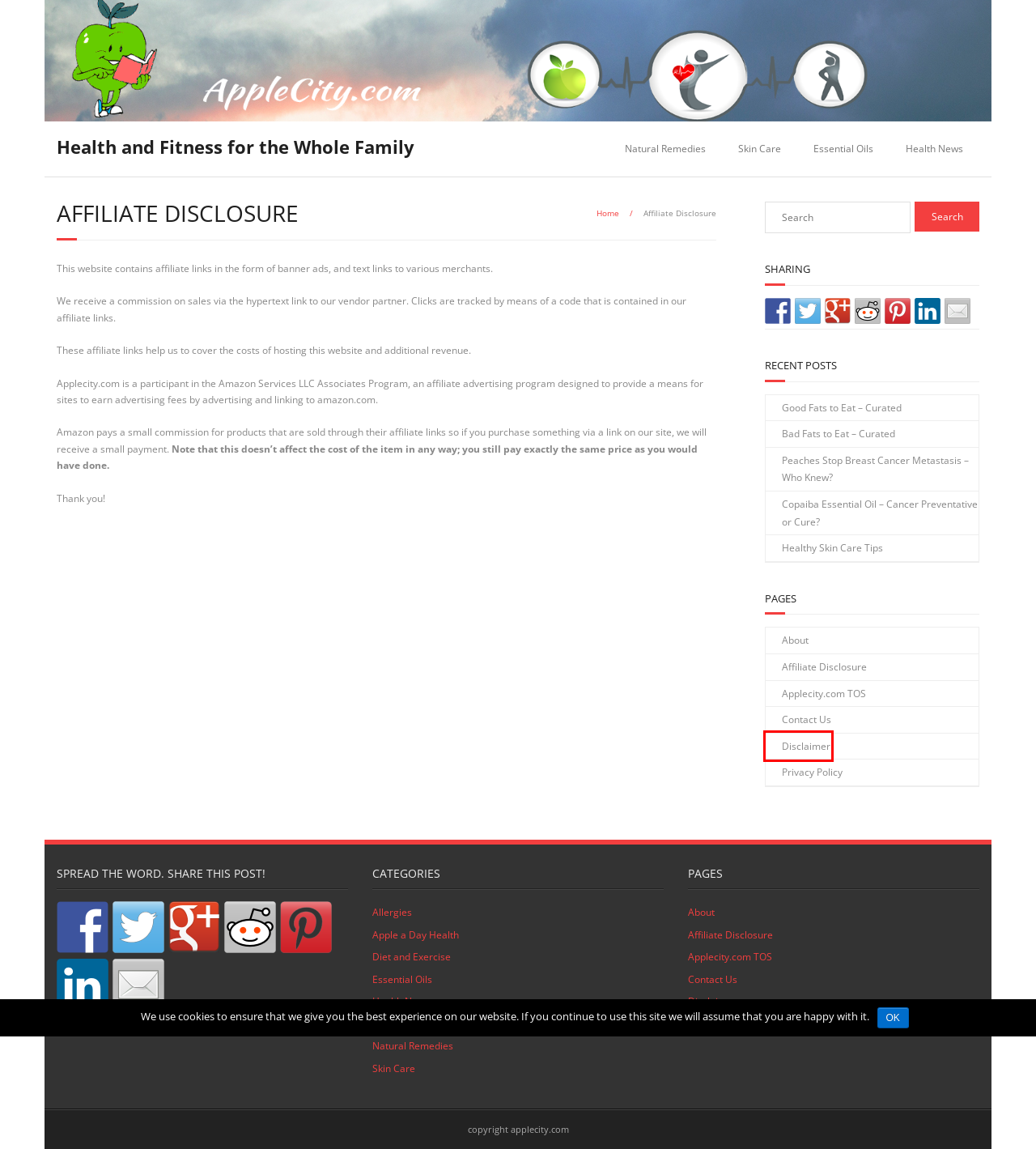Inspect the provided webpage screenshot, concentrating on the element within the red bounding box. Select the description that best represents the new webpage after you click the highlighted element. Here are the candidates:
A. Healthy Skin Care Tips - Health and Fitness for the Whole Family
B. Essential Oils Archives - Health and Fitness for the Whole Family
C. Copaiba Essential Oil - Cancer Preventative or Cure? - Health and Fitness for the Whole Family
D. Disclaimer - Health and Fitness for the Whole Family
E. IBS Archives - Health and Fitness for the Whole Family
F. About - Health and Fitness for the Whole Family
G. Good Fats to Eat - Curated - Health and Fitness for the Whole Family
H. Health News Archives - Health and Fitness for the Whole Family

D